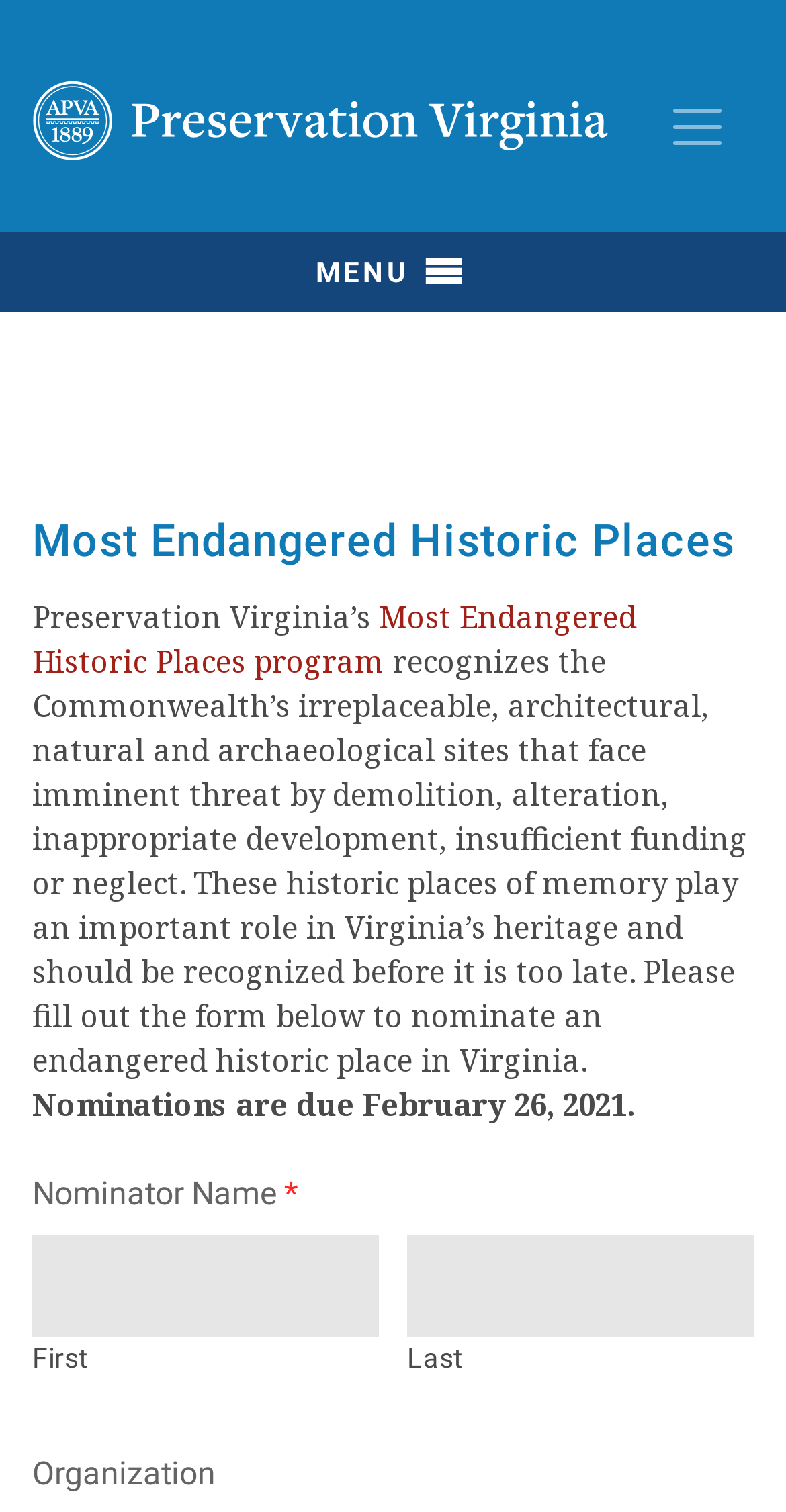For the following element description, predict the bounding box coordinates in the format (top-left x, top-left y, bottom-right x, bottom-right y). All values should be floating point numbers between 0 and 1. Description: name="s" placeholder="Search the Blog"

None